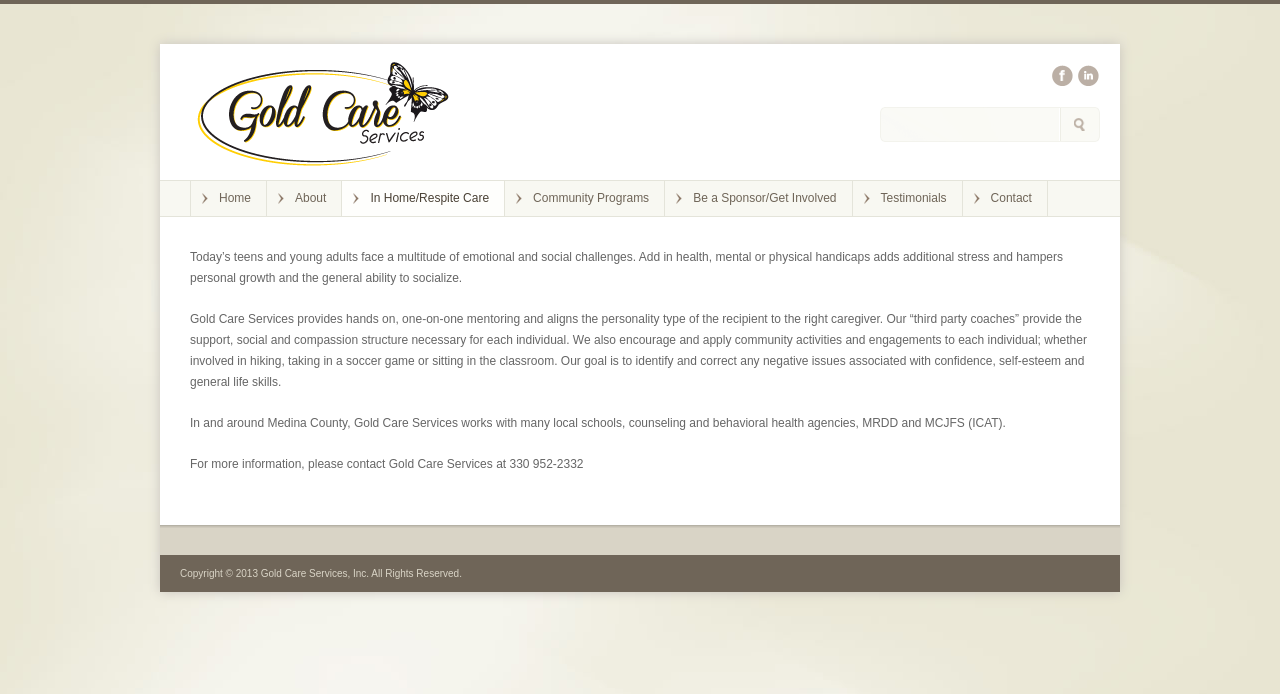Please provide the bounding box coordinates for the element that needs to be clicked to perform the instruction: "Learn about In Home/Respite Care". The coordinates must consist of four float numbers between 0 and 1, formatted as [left, top, right, bottom].

[0.267, 0.261, 0.394, 0.311]